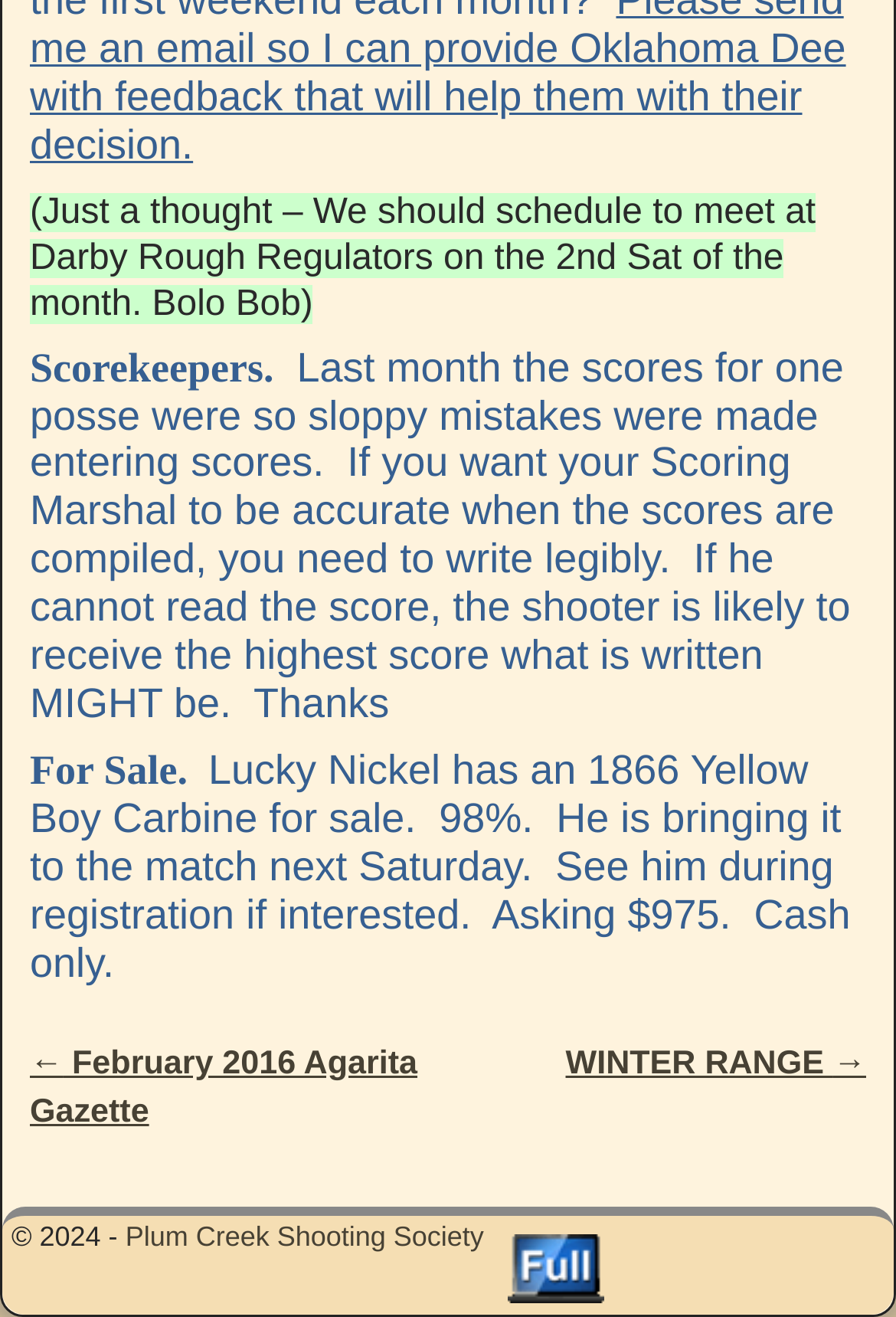Using the provided element description: "Plum Creek Shooting Society", determine the bounding box coordinates of the corresponding UI element in the screenshot.

[0.14, 0.927, 0.54, 0.951]